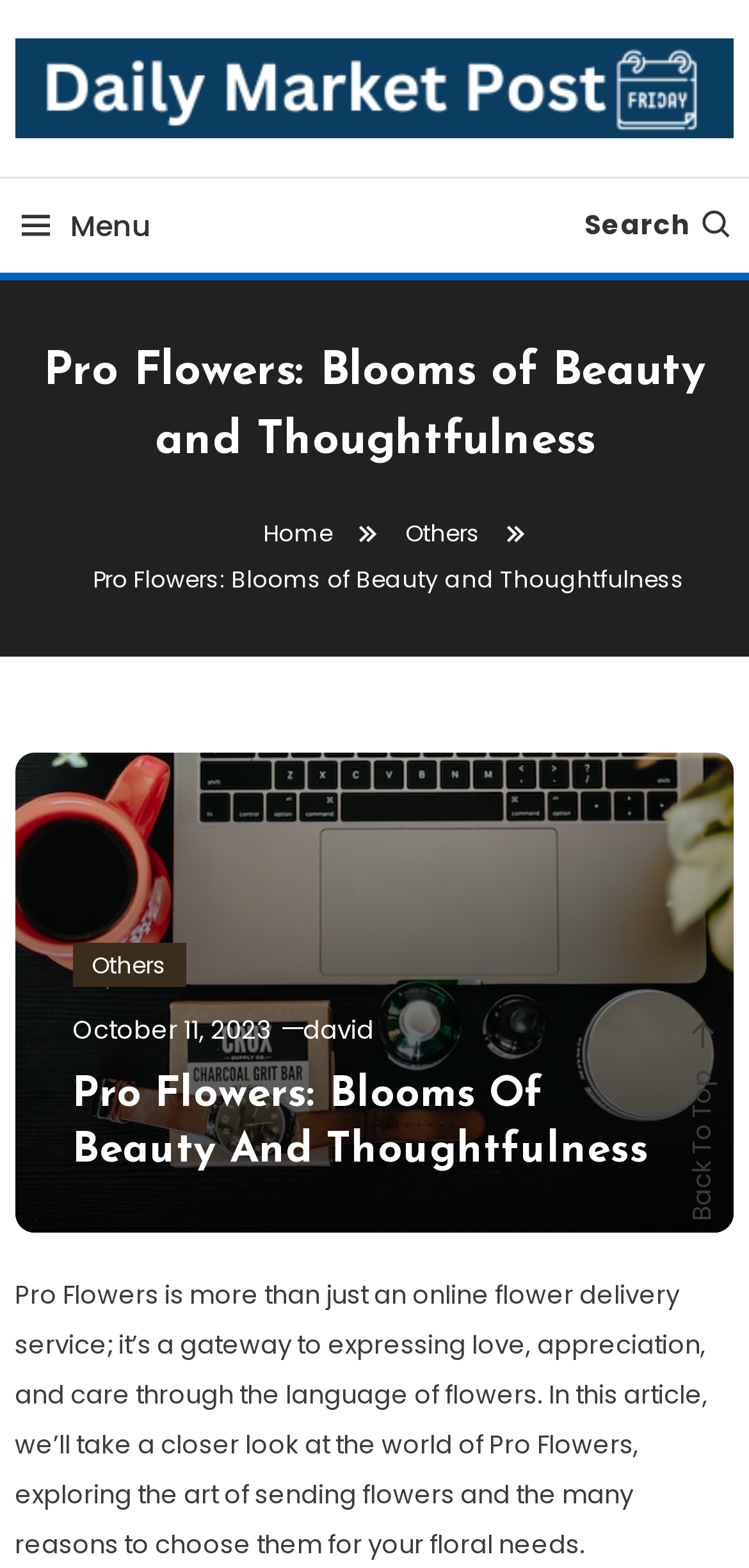Provide a thorough and detailed response to the question by examining the image: 
What is the name of the online flower delivery service?

The name of the online flower delivery service can be found in the heading element 'Pro Flowers: Blooms of Beauty and Thoughtfulness' which is located at the top of the webpage.